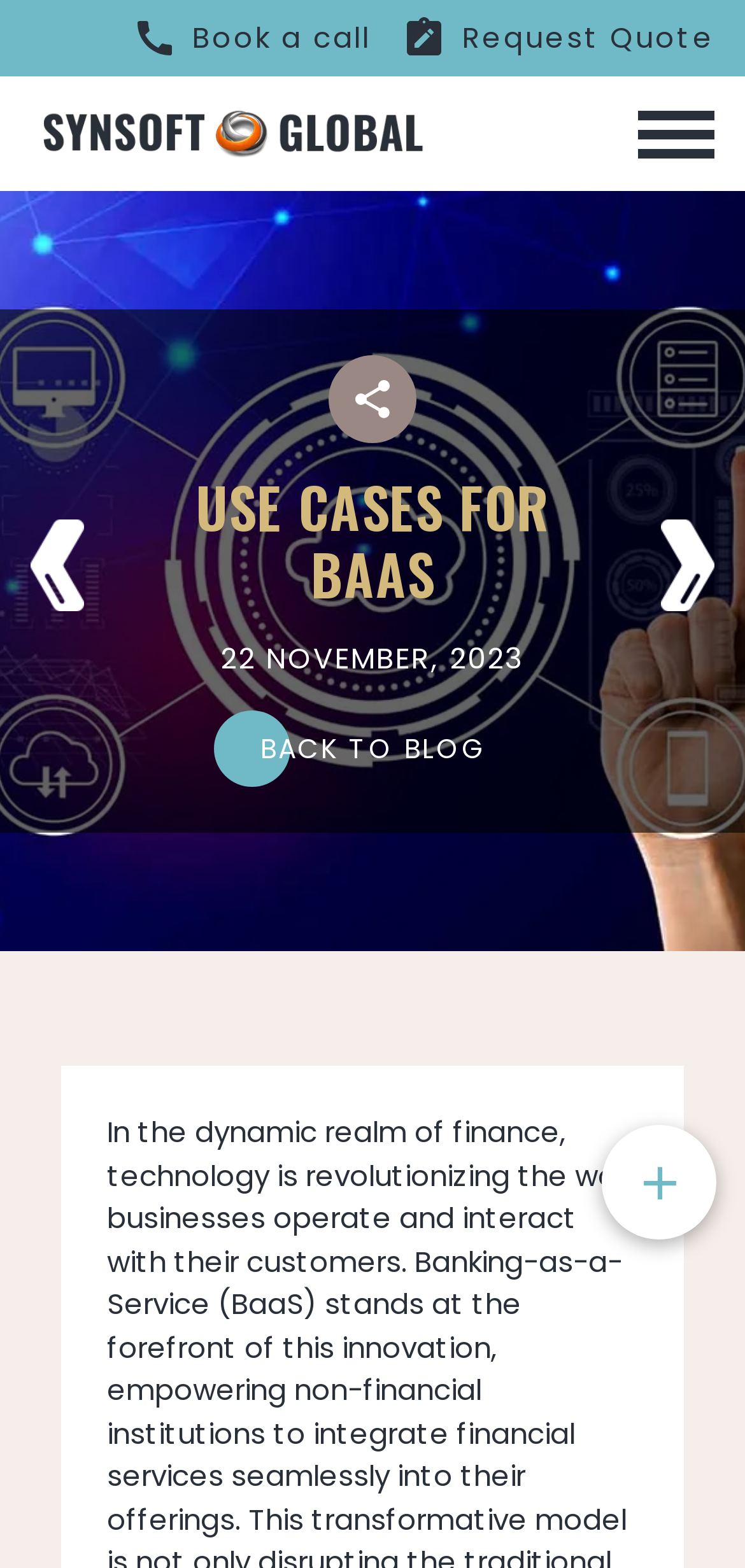Provide a one-word or short-phrase answer to the question:
What is the date of the latest article?

22 NOVEMBER, 2023